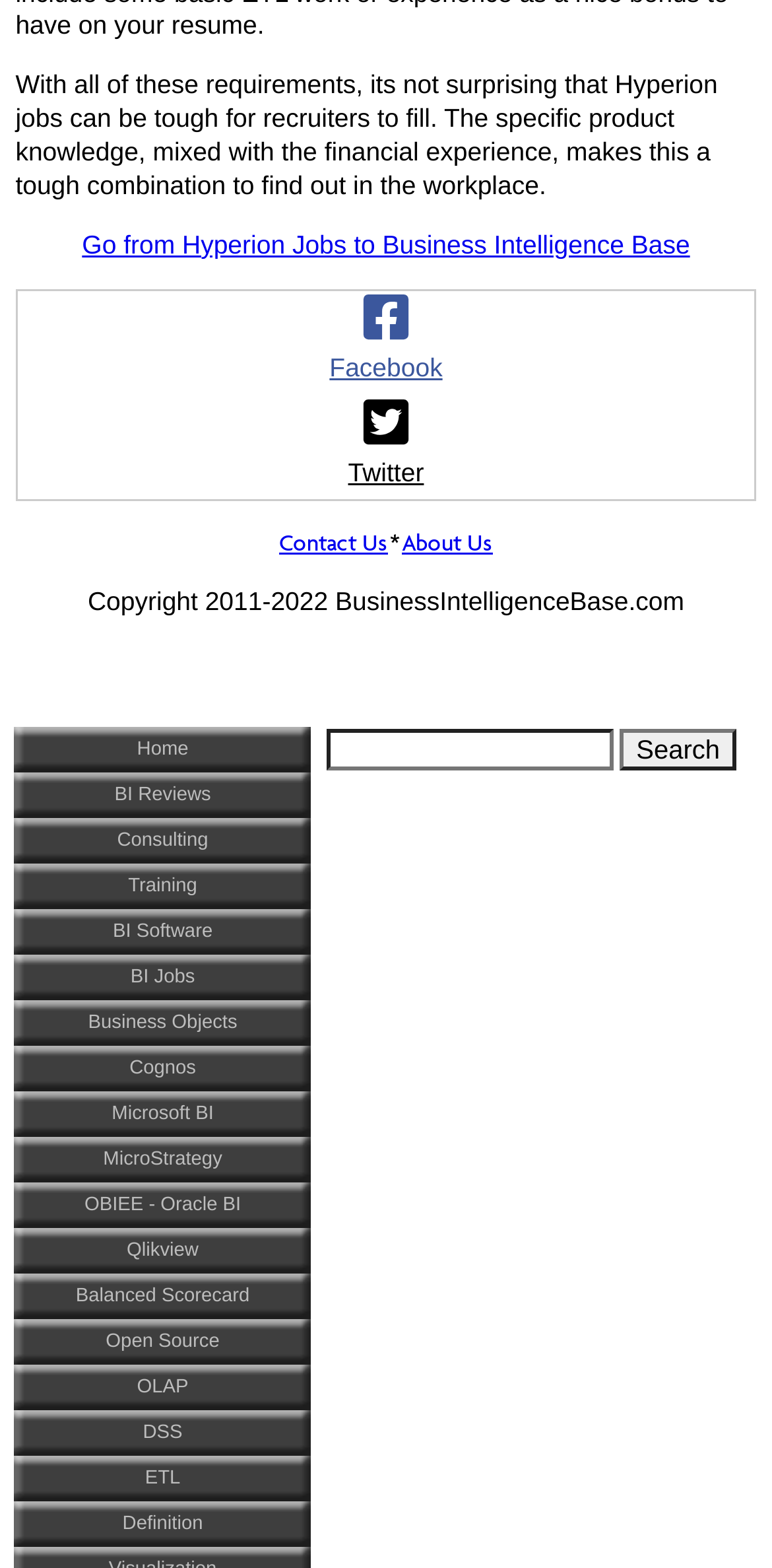Locate the bounding box coordinates of the item that should be clicked to fulfill the instruction: "Learn about Hyperion jobs".

[0.02, 0.045, 0.93, 0.128]